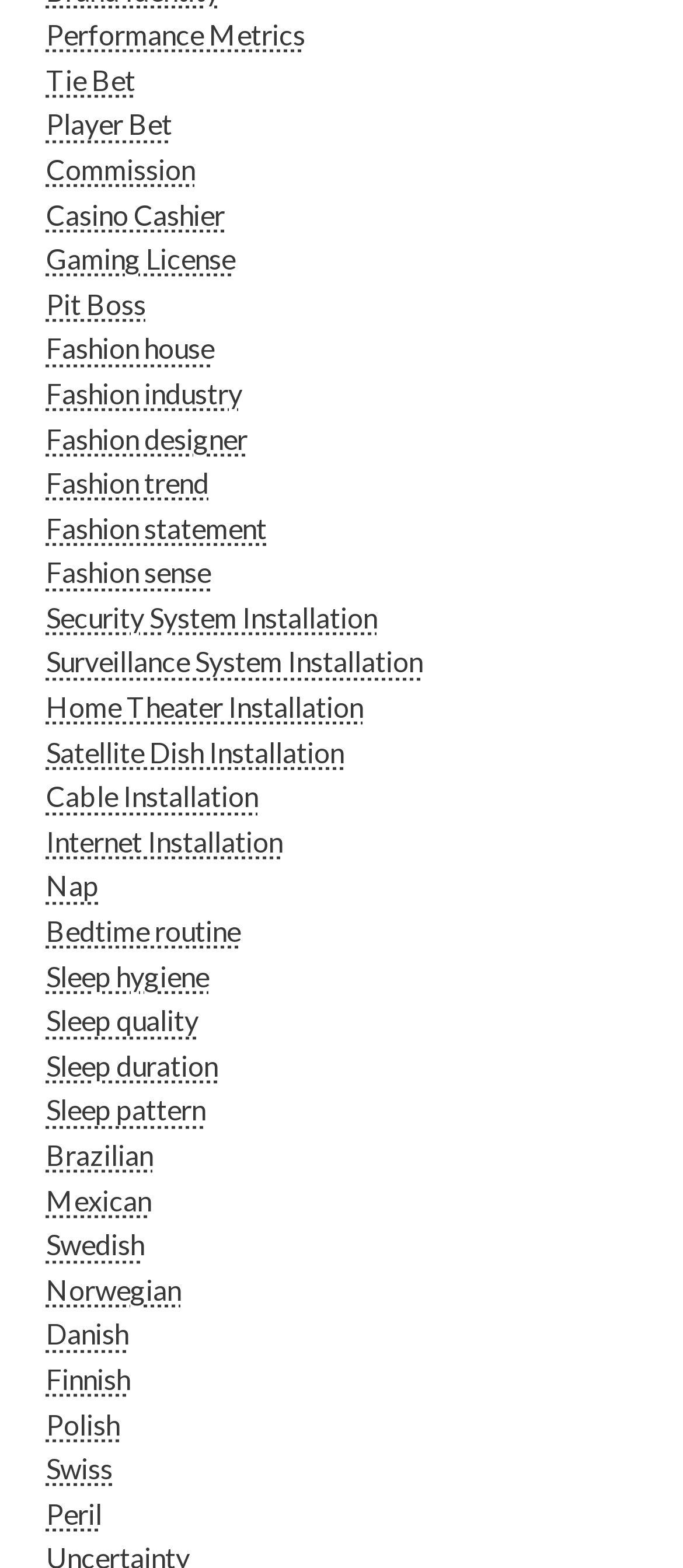Locate the UI element described by Swiss in the provided webpage screenshot. Return the bounding box coordinates in the format (top-left x, top-left y, bottom-right x, bottom-right y), ensuring all values are between 0 and 1.

[0.067, 0.926, 0.165, 0.947]